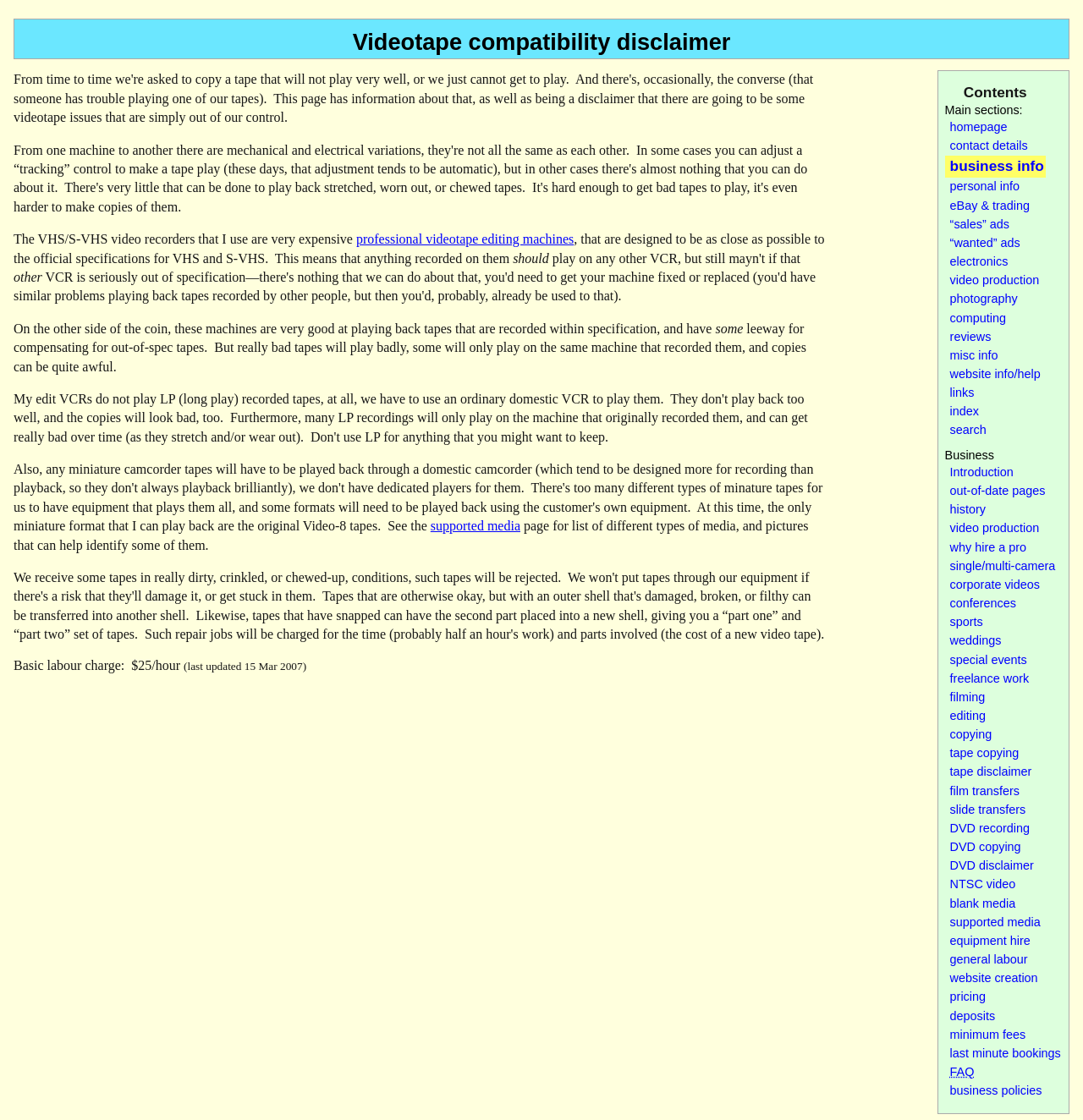Please identify the bounding box coordinates of the area that needs to be clicked to follow this instruction: "view contact details".

[0.872, 0.122, 0.966, 0.139]